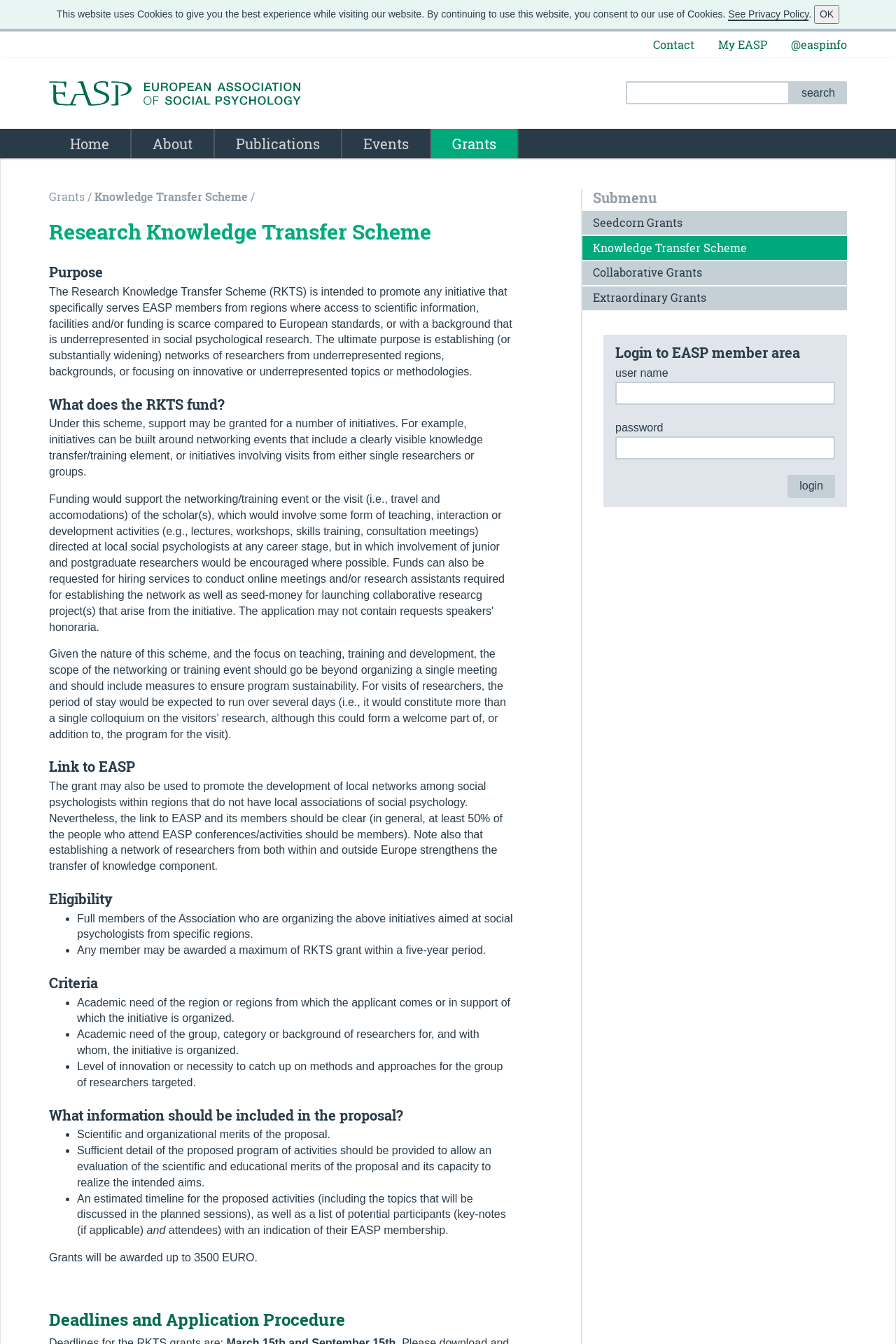Who is eligible to apply for the RKTS grant?
Using the image provided, answer with just one word or phrase.

Full members of the Association